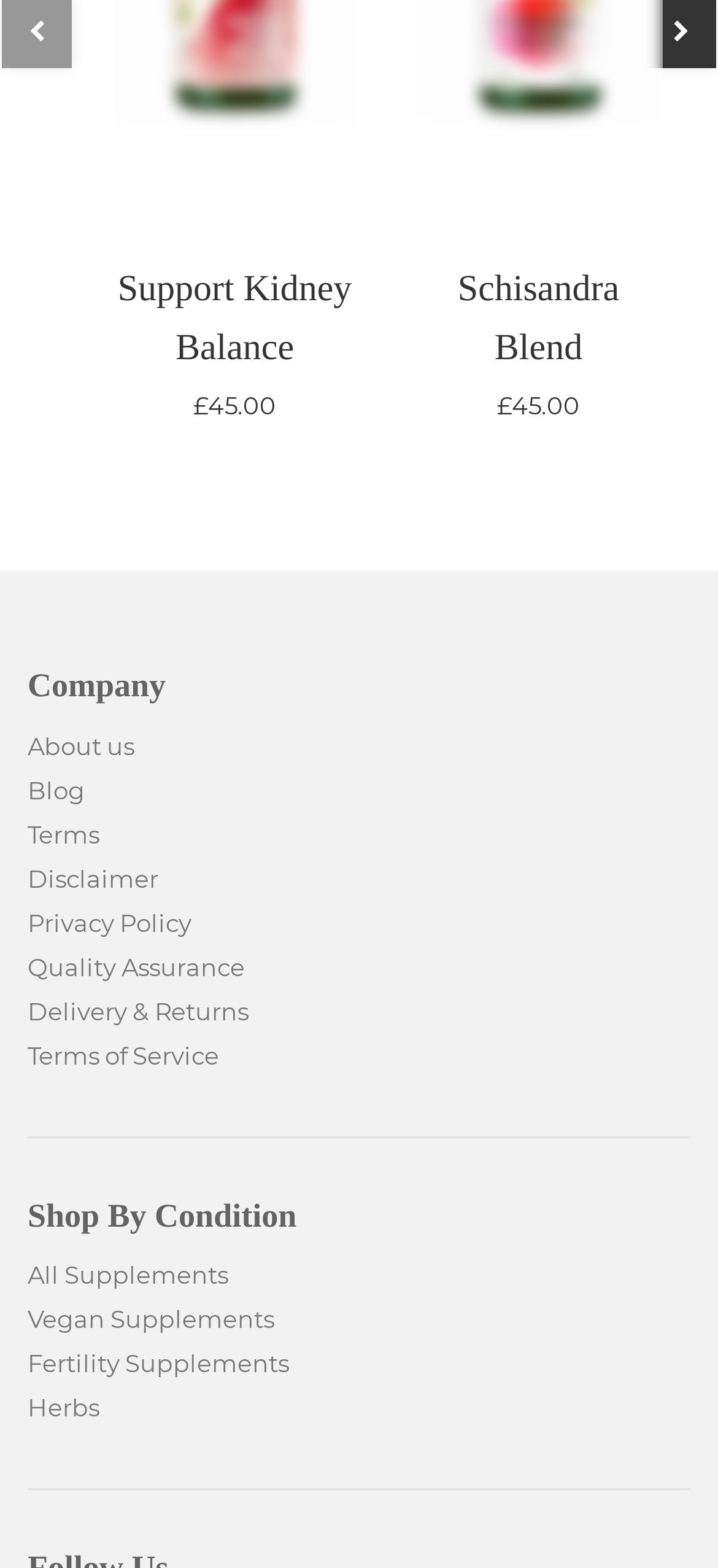Please look at the image and answer the question with a detailed explanation: How many links are under 'Shop By Condition'?

I found the number of links under 'Shop By Condition' by looking at the StaticText element with the text 'Shop By Condition' and its adjacent link elements, which are 'All Supplements', 'Vegan Supplements', 'Fertility Supplements', and 'Herbs'.